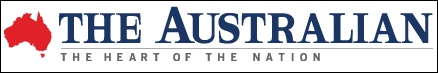Please provide a comprehensive answer to the question below using the information from the image: What is the font color of the newspaper's name?

The caption describes the text of the newspaper's name as being in a bold, navy blue font, which suggests that the font color of the newspaper's name is navy blue.